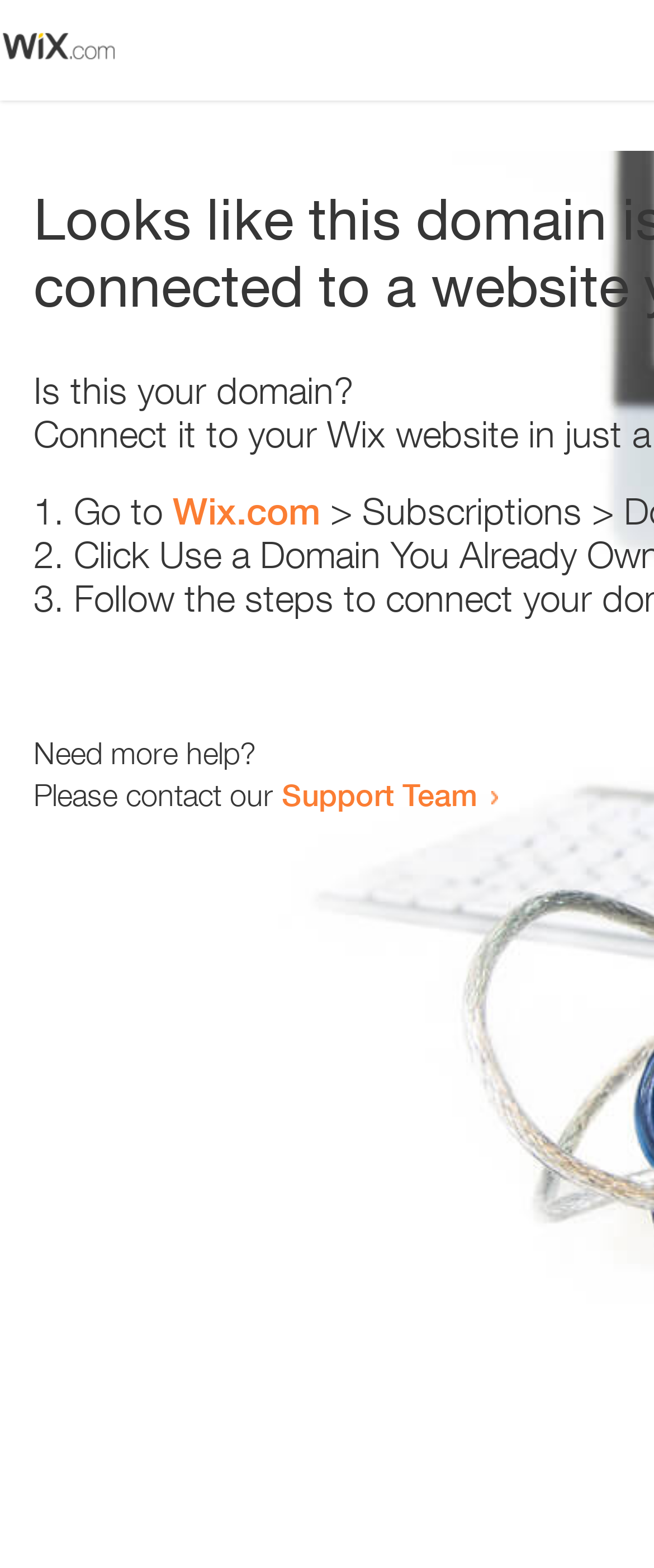How many steps are provided to resolve the issue?
From the details in the image, answer the question comprehensively.

The webpage provides a list of steps to resolve the issue, marked as '1.', '2.', and '3.' which indicates that there are three steps in total.